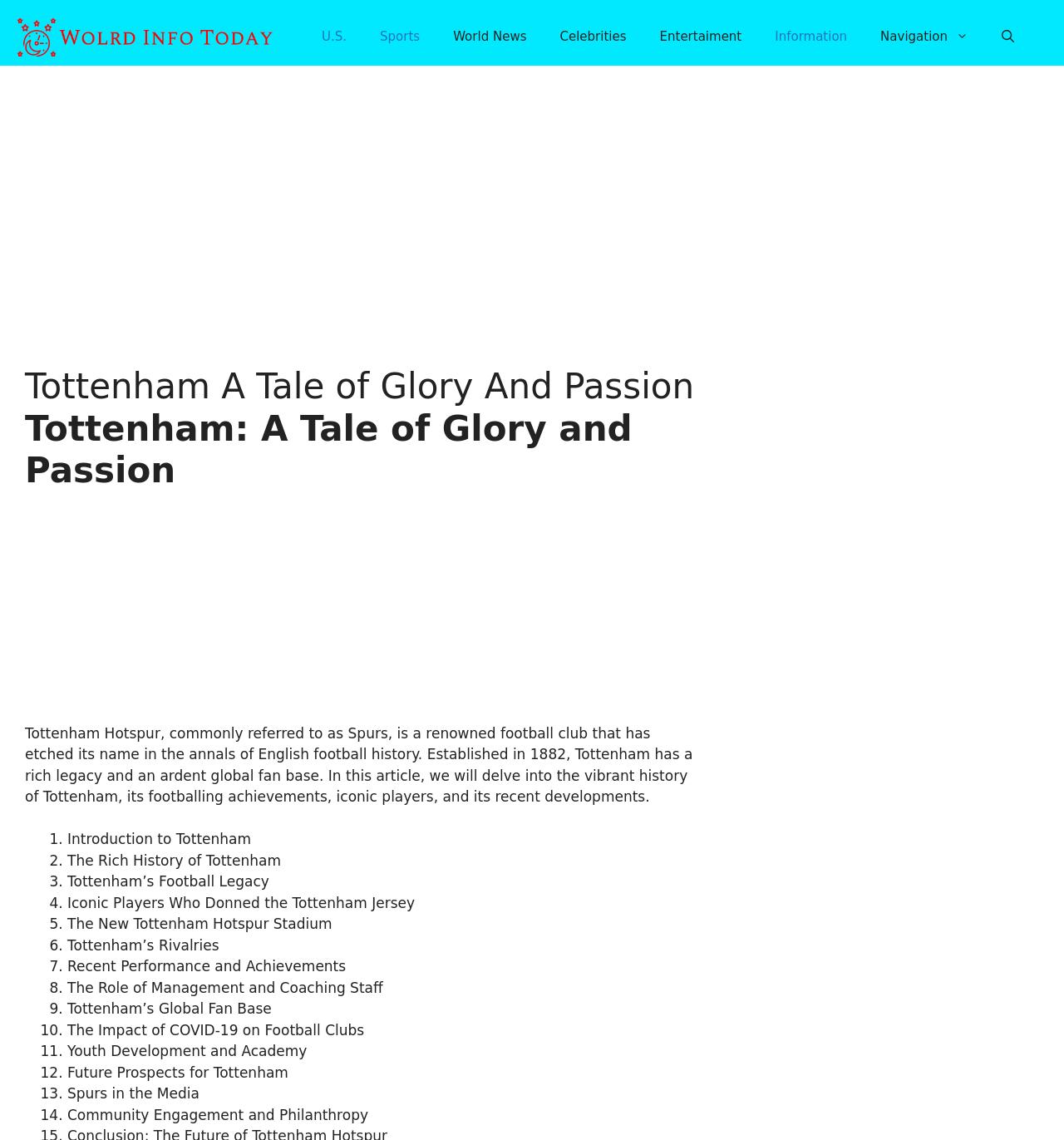Please determine the bounding box coordinates of the section I need to click to accomplish this instruction: "Read the article Tottenham A Tale of Glory And Passion".

[0.023, 0.321, 0.654, 0.358]